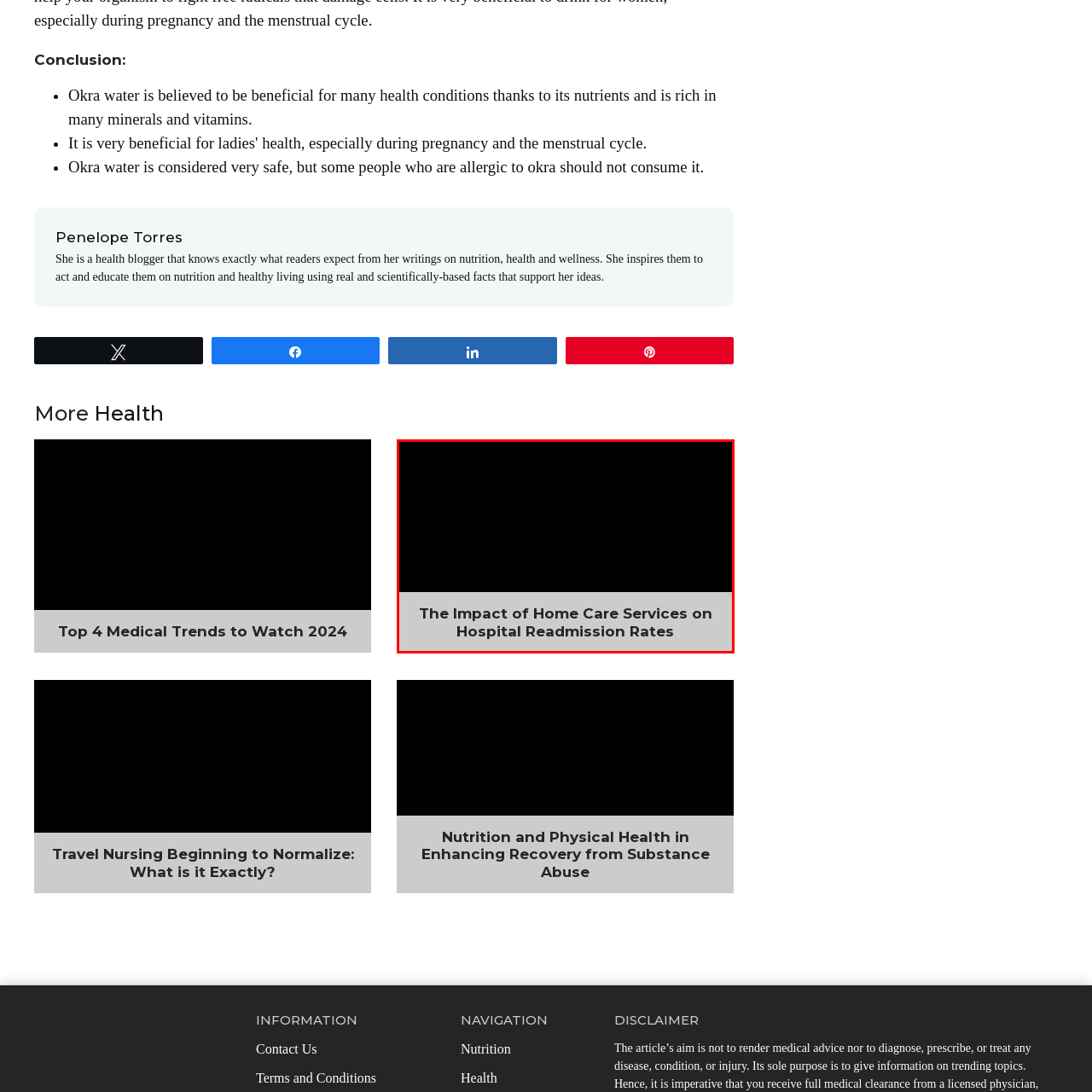Please look at the highlighted area within the red border and provide the answer to this question using just one word or phrase: 
What is the purpose of the image?

To promote awareness